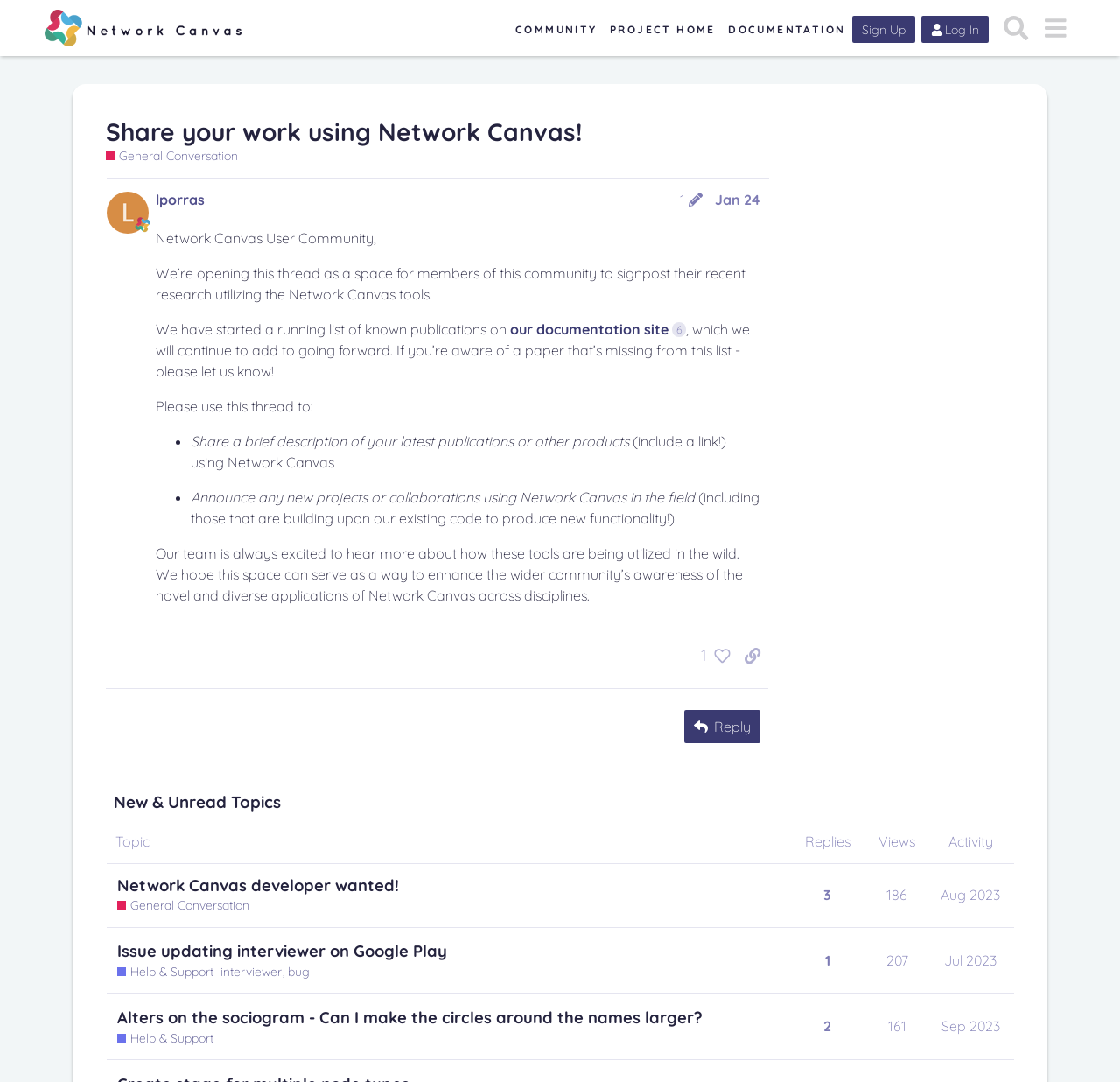Specify the bounding box coordinates for the region that must be clicked to perform the given instruction: "Learn about lending options".

None